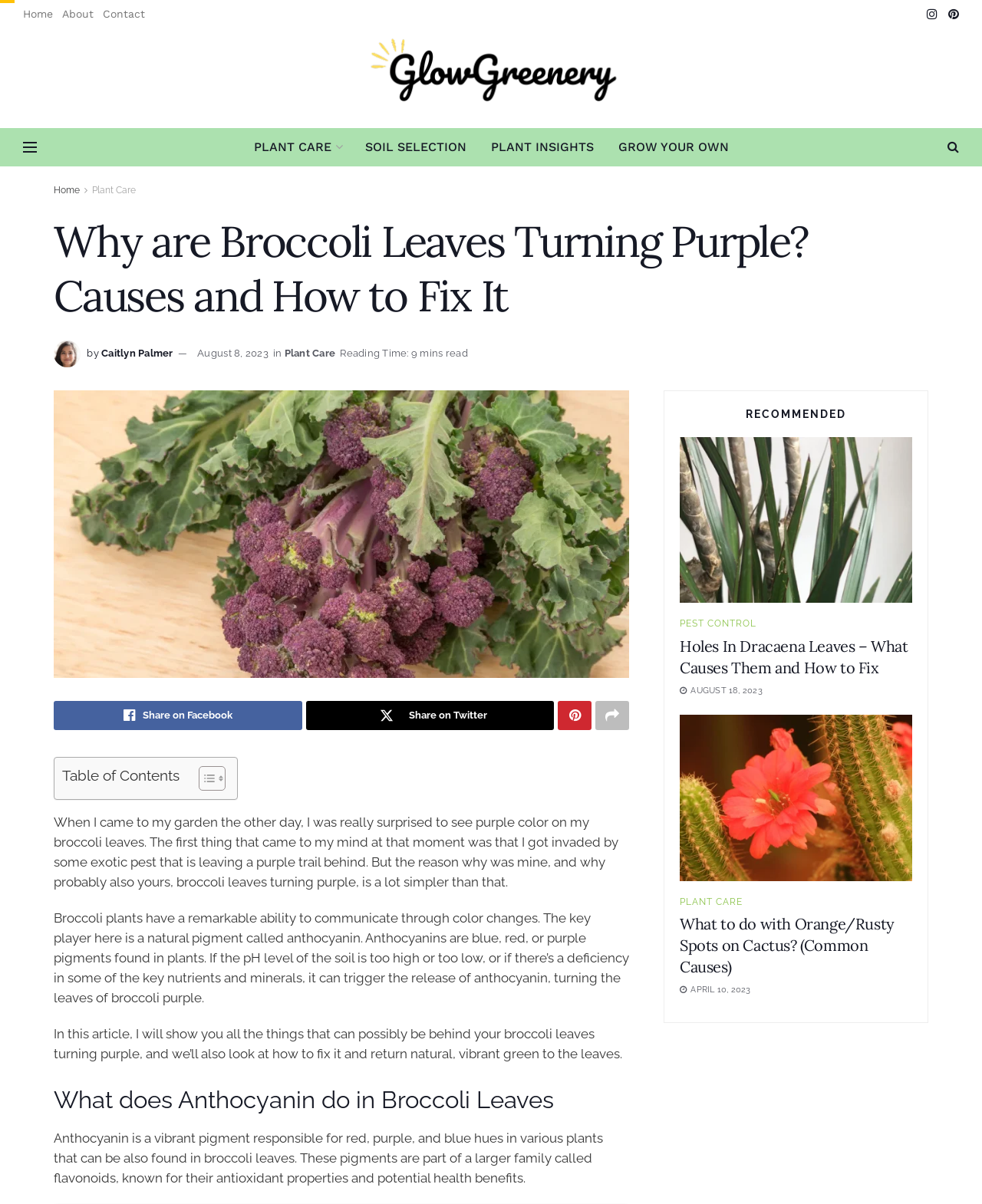Identify the bounding box coordinates of the area you need to click to perform the following instruction: "Click on the 'Home' link".

[0.023, 0.0, 0.054, 0.023]